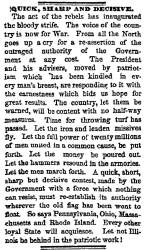Examine the screenshot and answer the question in as much detail as possible: What event is the article discussing?

The event being discussed in the article can be inferred from the caption, which mentions the article being a 'primary source document, illustrating the fervor and urgency of the period just before the Civil War began'.